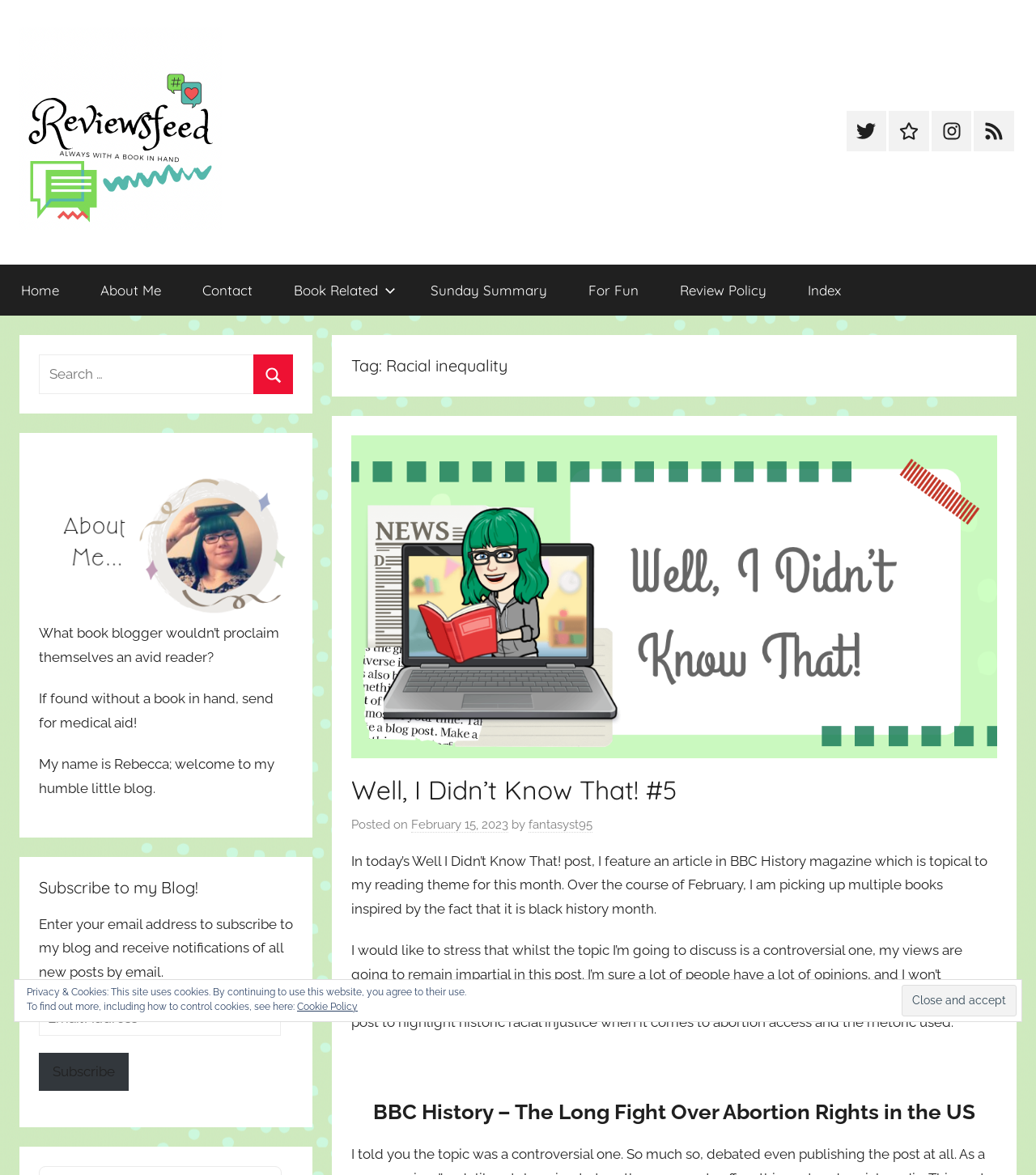Identify the bounding box coordinates of the clickable region necessary to fulfill the following instruction: "Click on the 'Twitter' link". The bounding box coordinates should be four float numbers between 0 and 1, i.e., [left, top, right, bottom].

[0.817, 0.094, 0.856, 0.129]